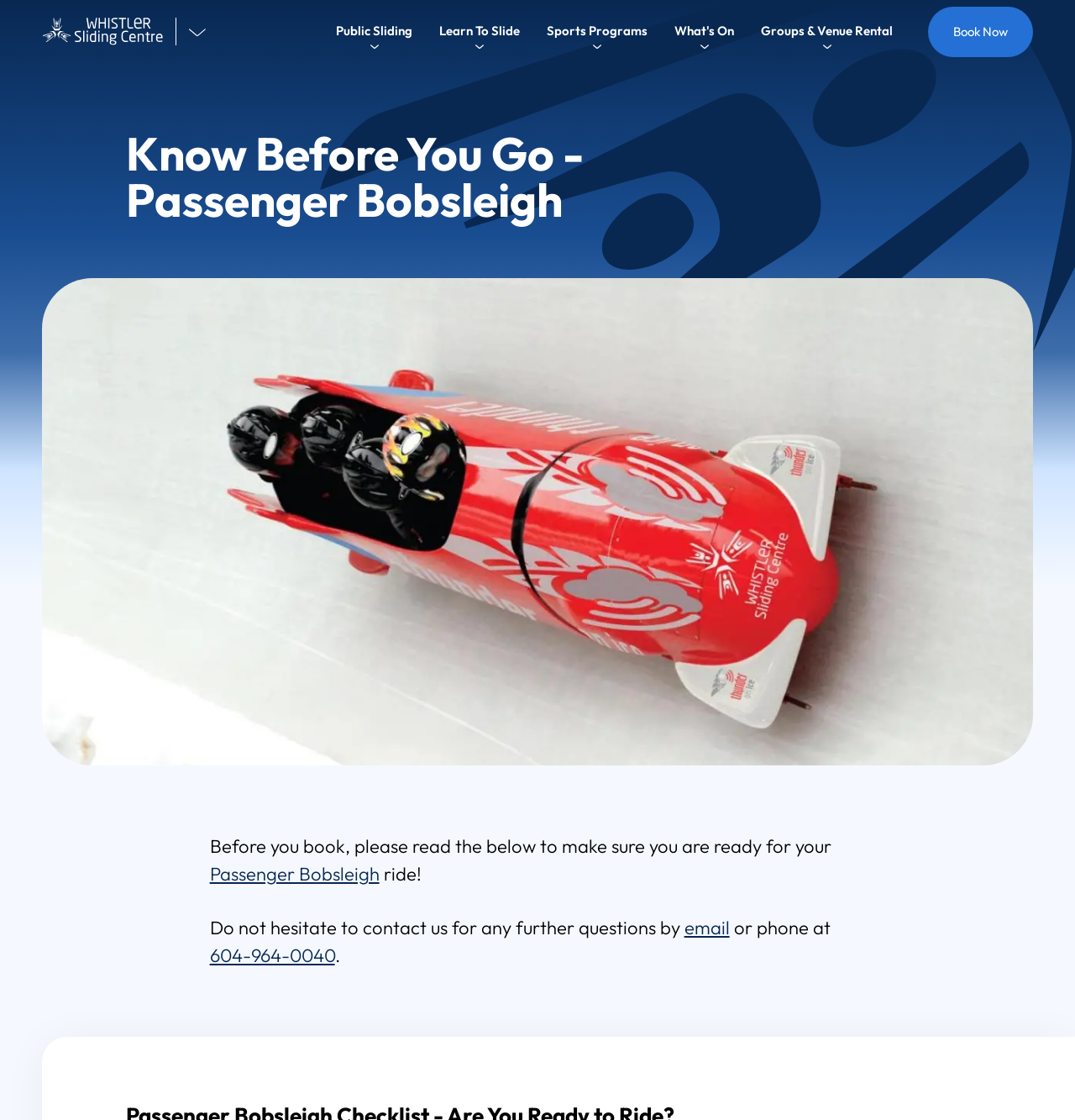Please provide the main heading of the webpage content.

Know Before You Go - Passenger Bobsleigh